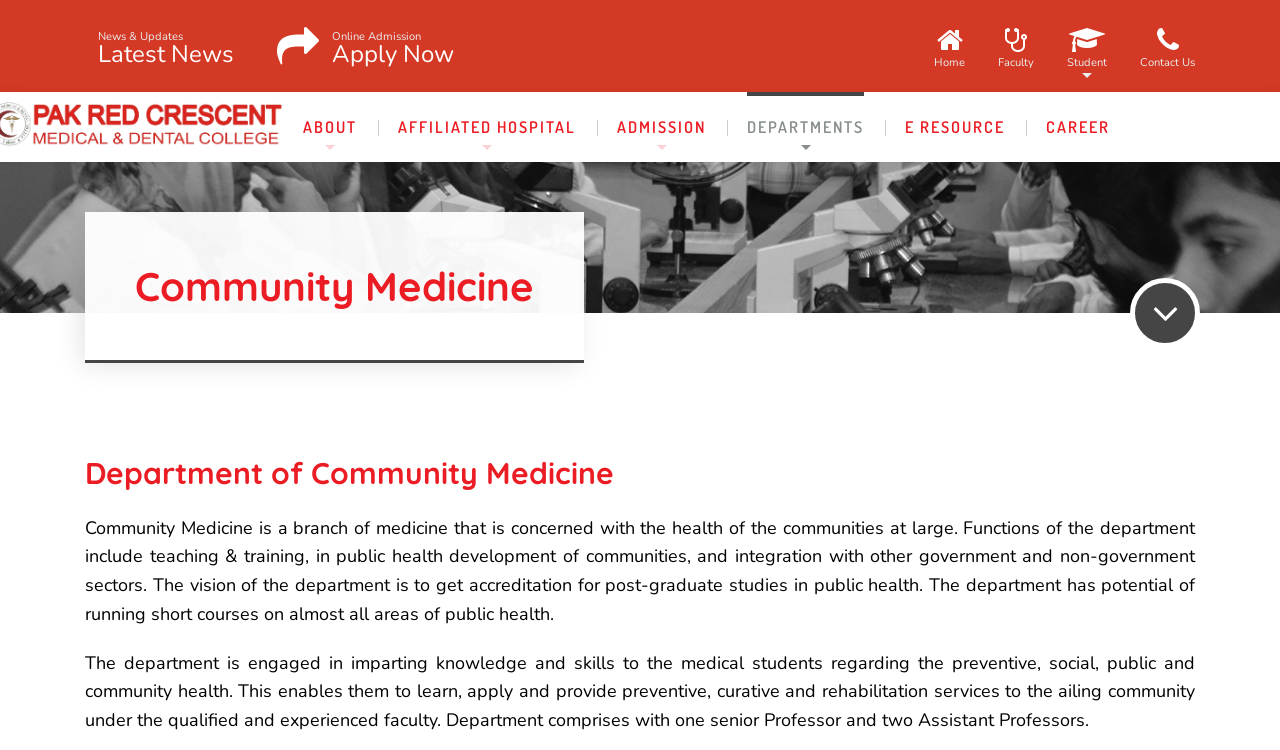Look at the image and give a detailed response to the following question: What is the department's role in public health development?

The department plays a role in public health development by integrating with other government and non-government sectors, as part of its functions mentioned on the webpage.